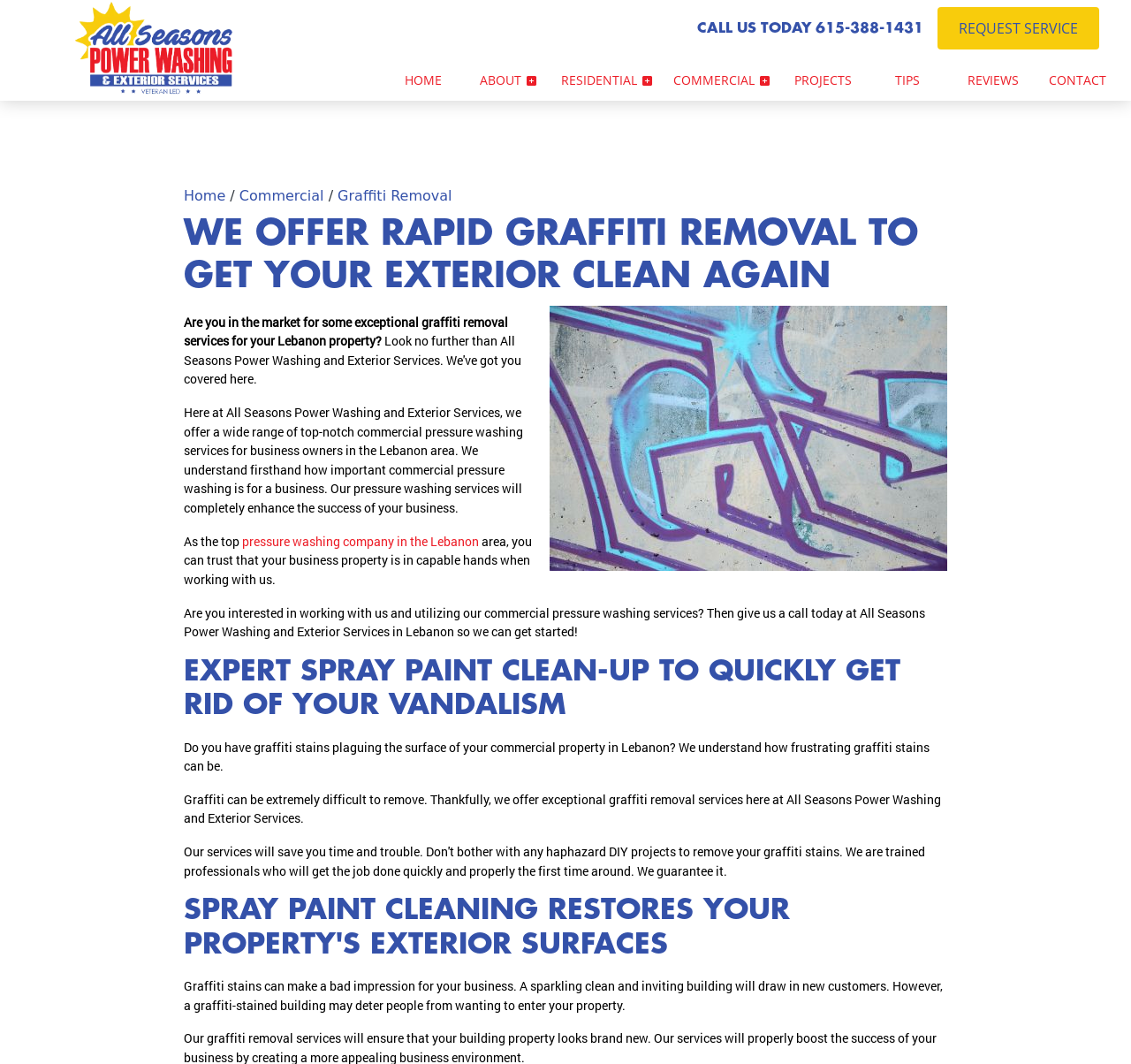Could you please study the image and provide a detailed answer to the question:
What is the phone number to call for graffiti removal services?

I found the phone number by looking at the link element with the text '615-388-1431' which is located near the 'CALL US TODAY' static text.